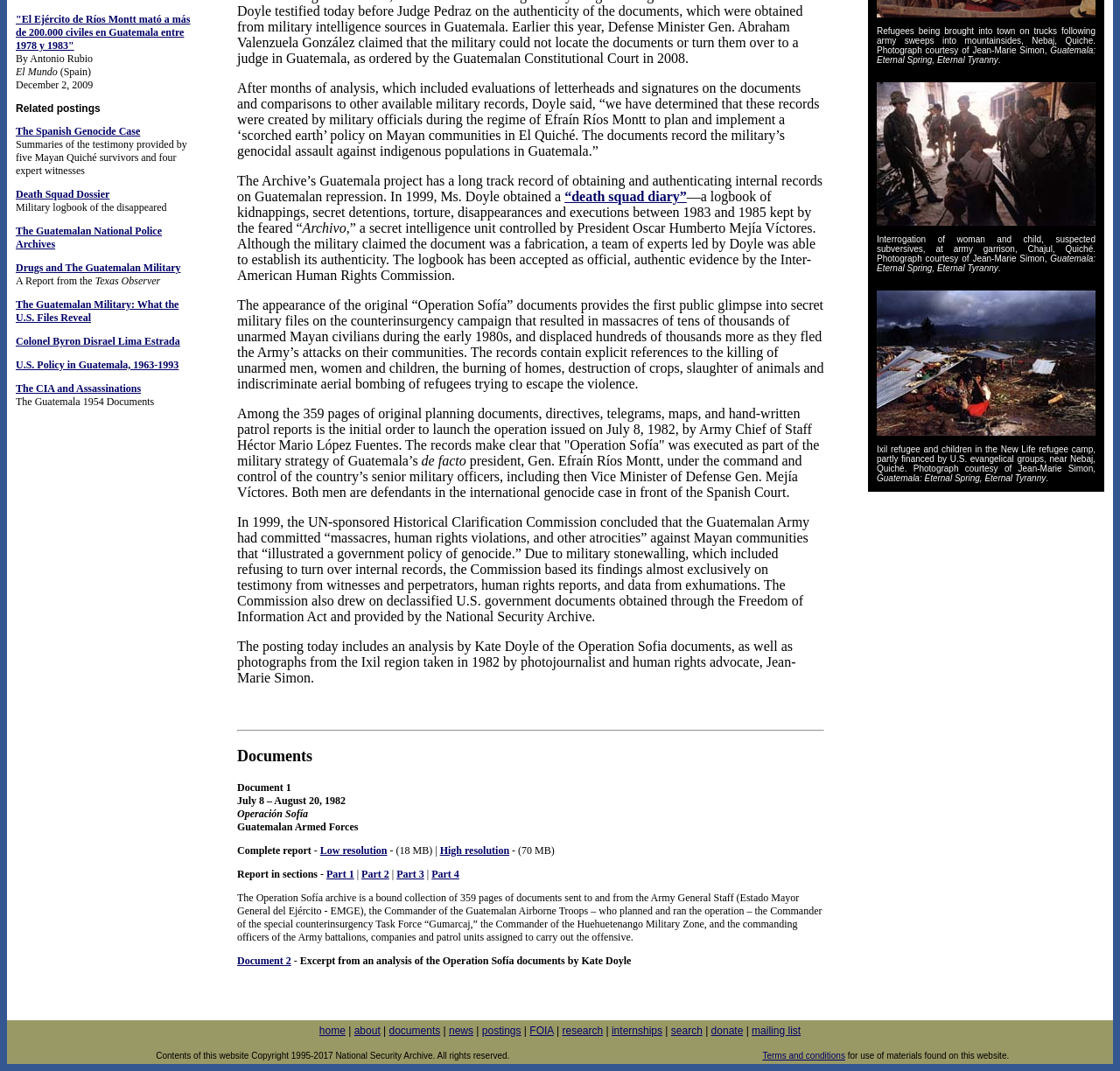Identify the bounding box for the given UI element using the description provided. Coordinates should be in the format (top-left x, top-left y, bottom-right x, bottom-right y) and must be between 0 and 1. Here is the description: documents

[0.347, 0.956, 0.393, 0.968]